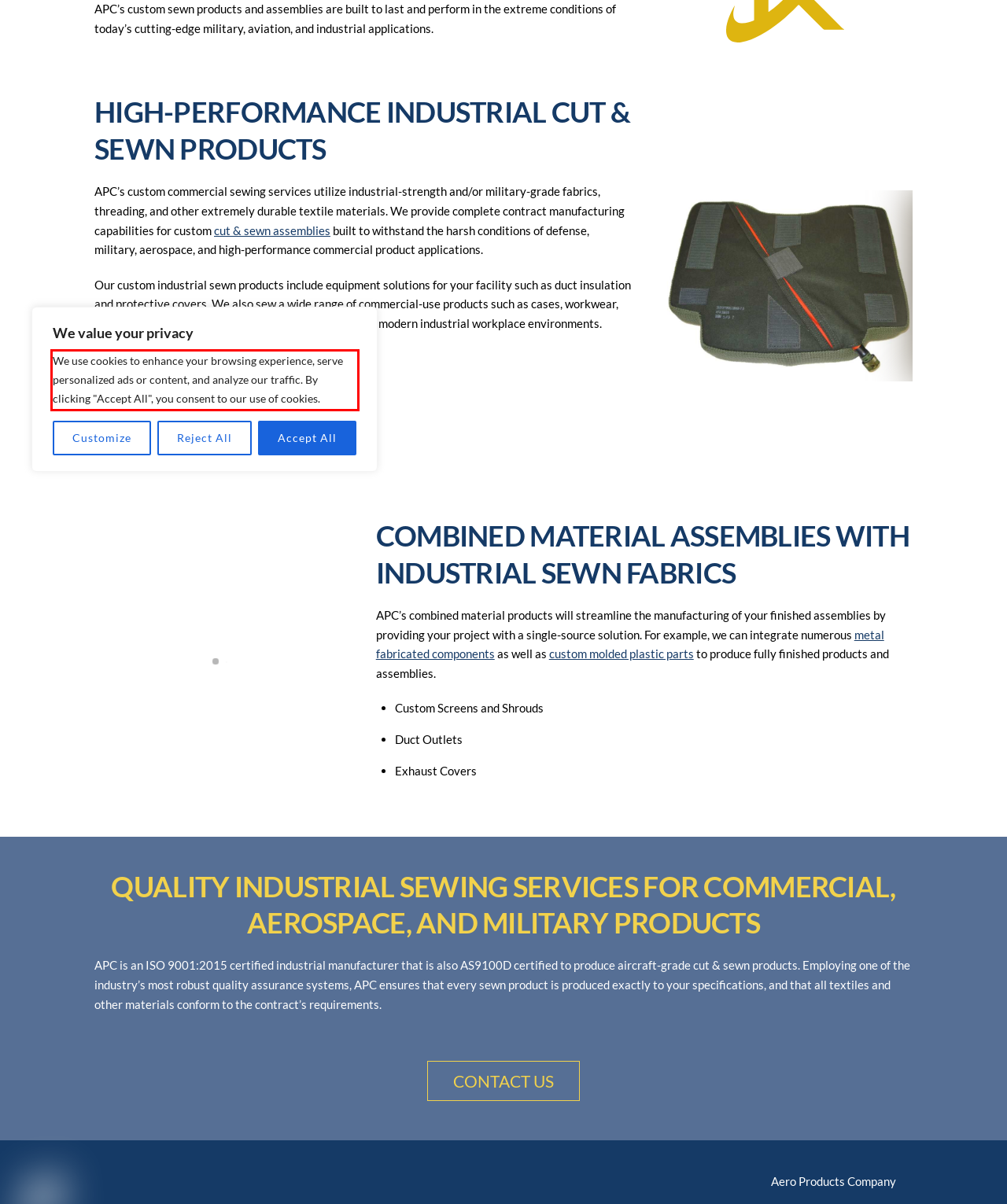Please look at the webpage screenshot and extract the text enclosed by the red bounding box.

We use cookies to enhance your browsing experience, serve personalized ads or content, and analyze our traffic. By clicking "Accept All", you consent to our use of cookies.